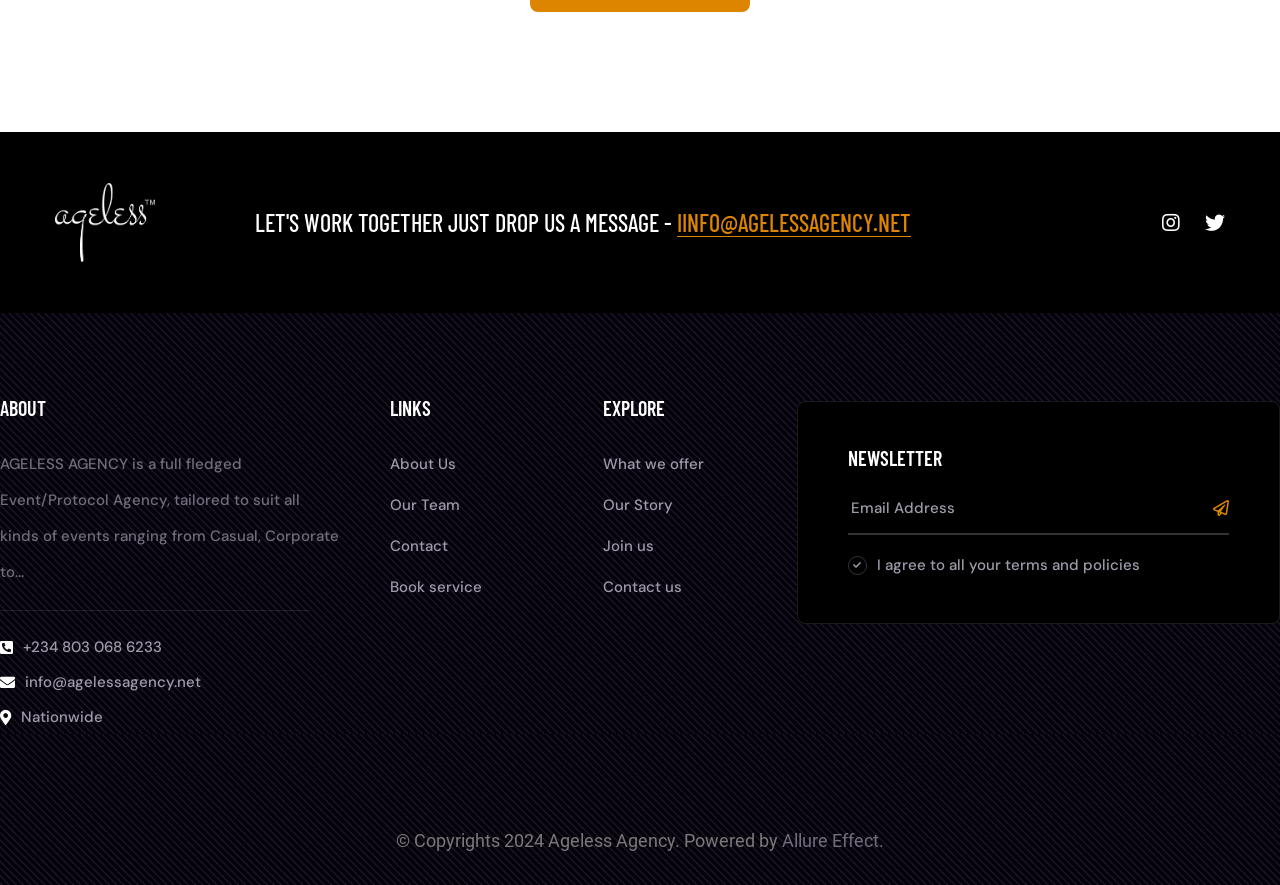What is the purpose of the agency?
Utilize the information in the image to give a detailed answer to the question.

The purpose of the agency can be found in the middle section of the webpage, where it describes itself as a 'full fledged Event/Protocol Agency, tailored to suit all kinds of events ranging from Casual, Corporate to...'.